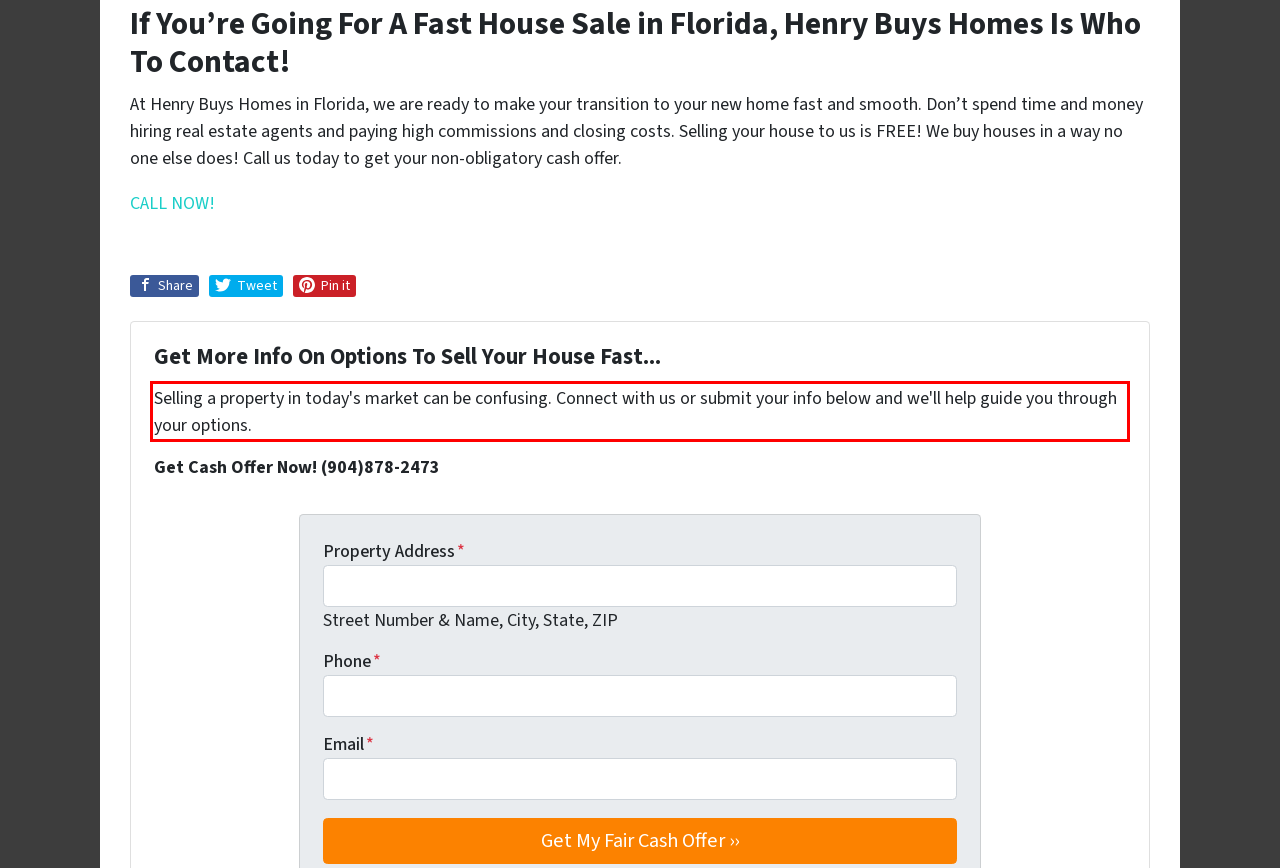Within the provided webpage screenshot, find the red rectangle bounding box and perform OCR to obtain the text content.

Selling a property in today's market can be confusing. Connect with us or submit your info below and we'll help guide you through your options.